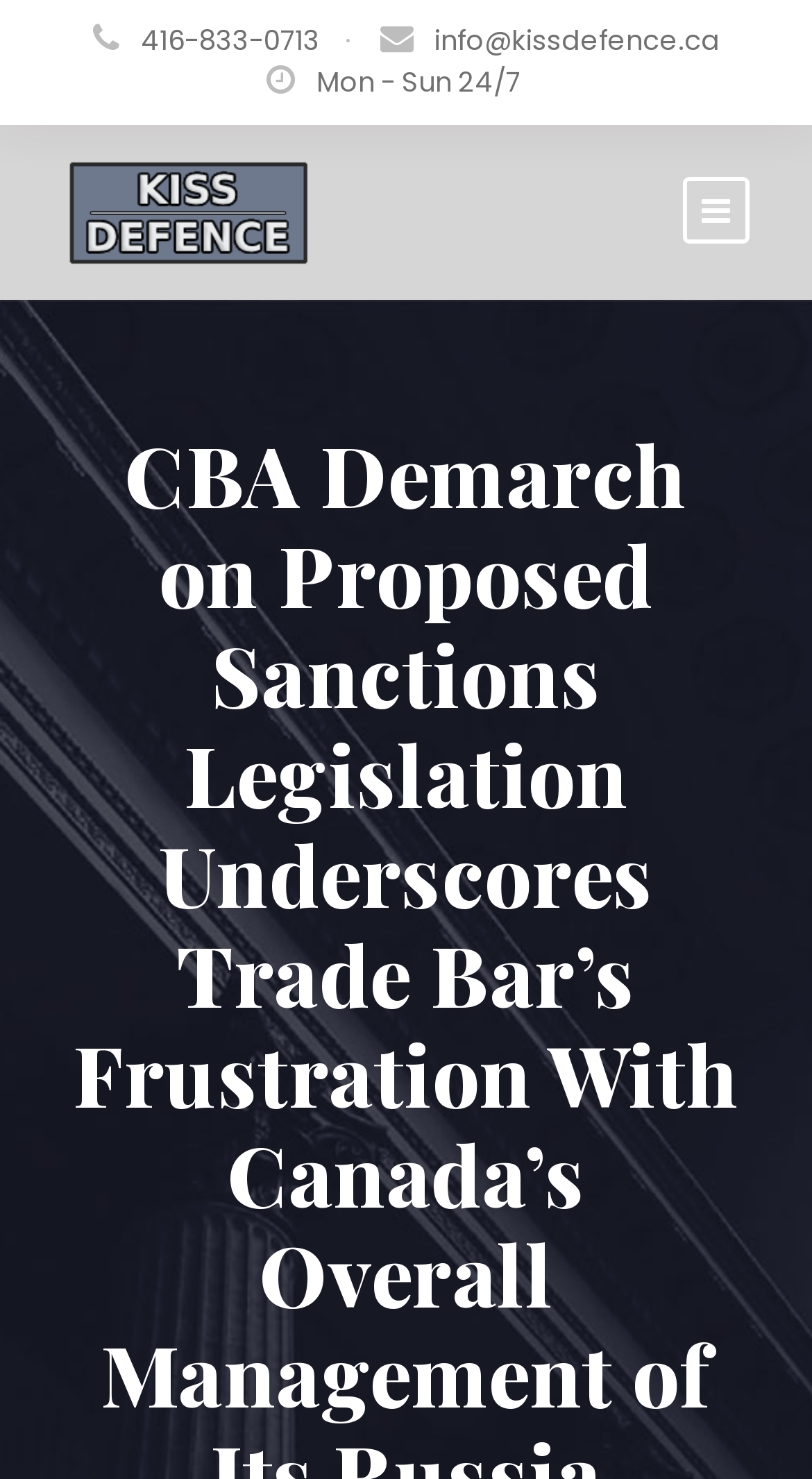Locate the UI element described by On this page in the provided webpage screenshot. Return the bounding box coordinates in the format (top-left x, top-left y, bottom-right x, bottom-right y), ensuring all values are between 0 and 1.

None